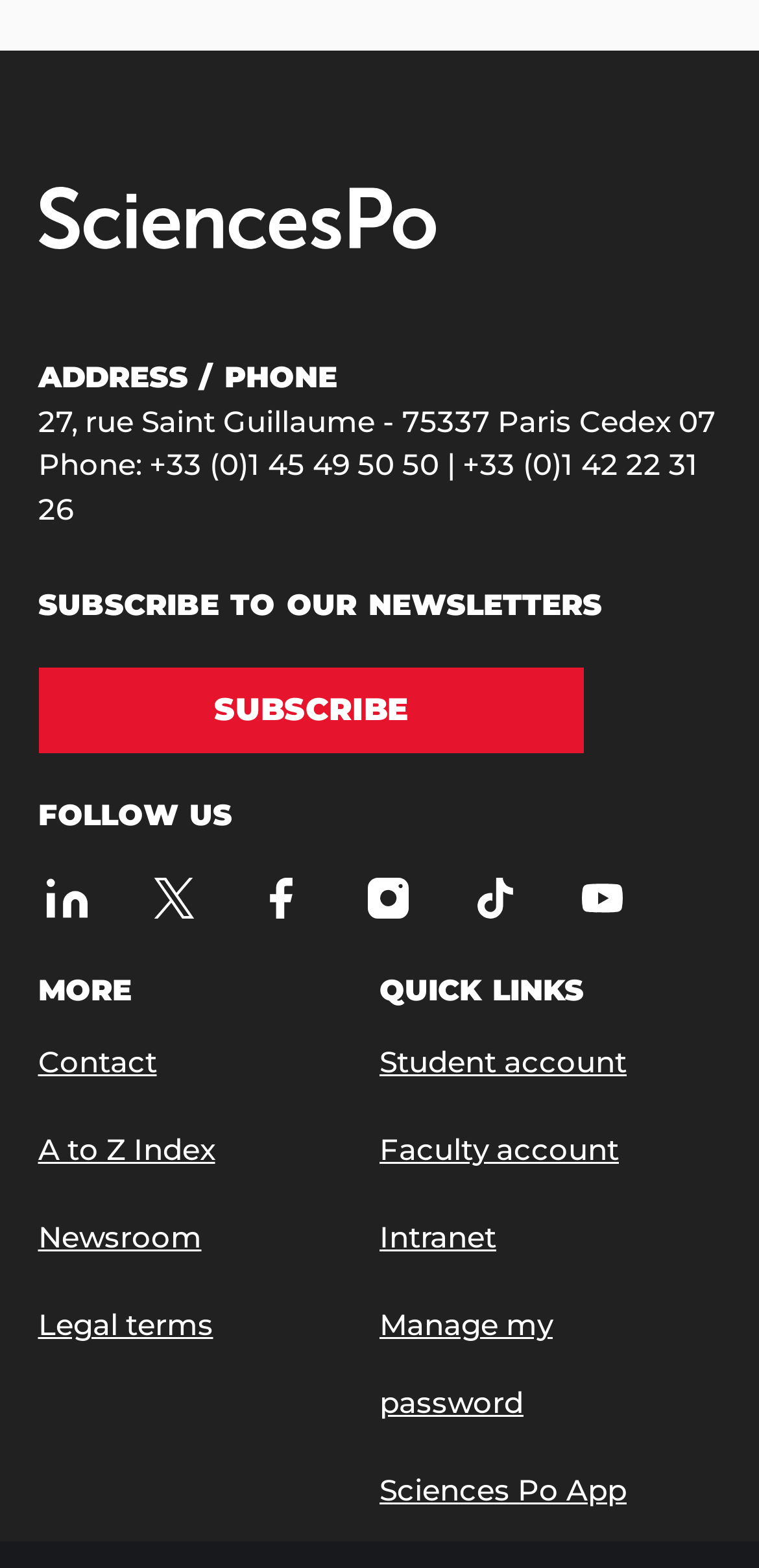Please locate the bounding box coordinates of the element that should be clicked to complete the given instruction: "Go to Sciences Po".

[0.05, 0.119, 0.573, 0.164]